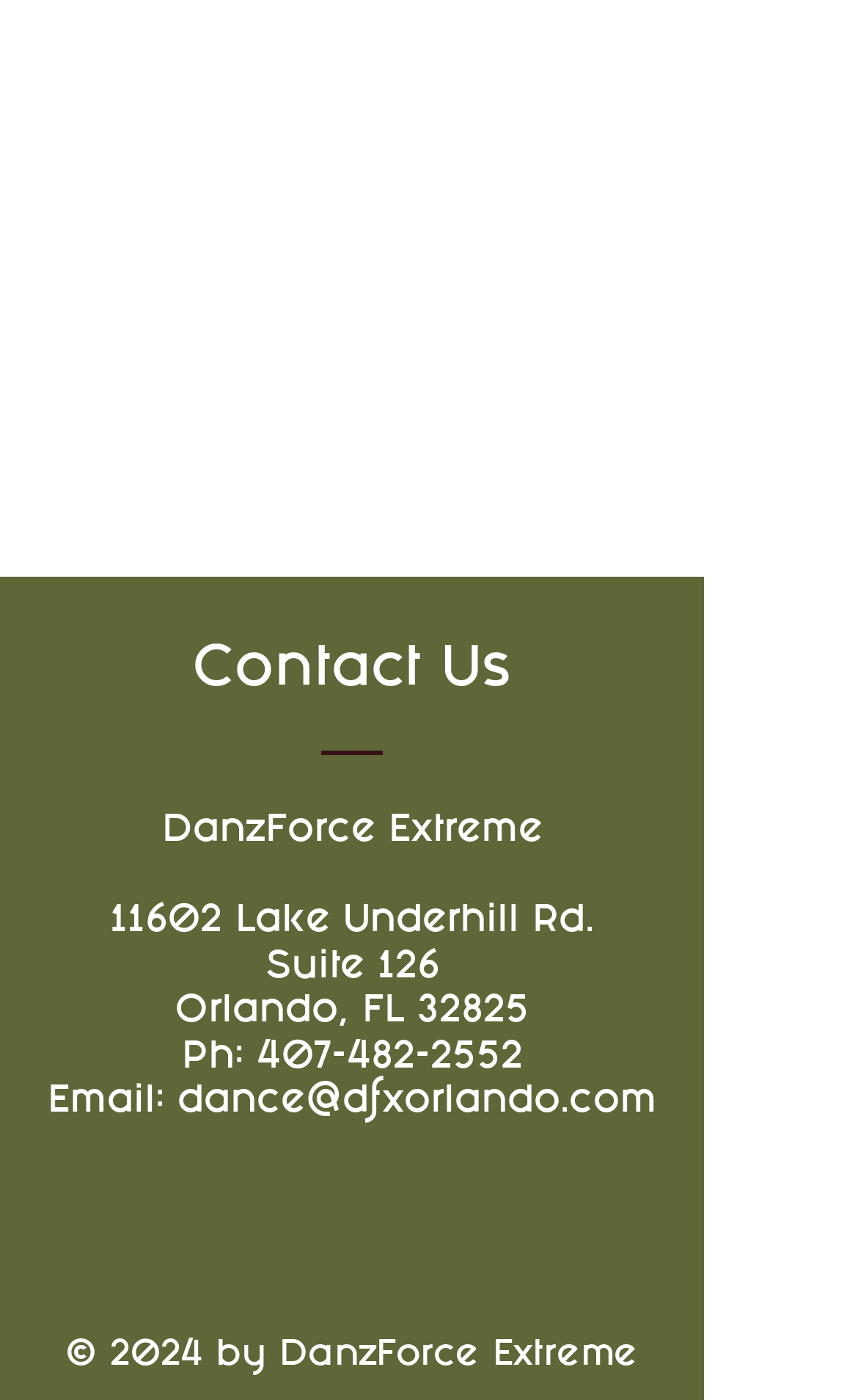What is the email address of DanzForce Extreme? From the image, respond with a single word or brief phrase.

dance@dfxorlando.com